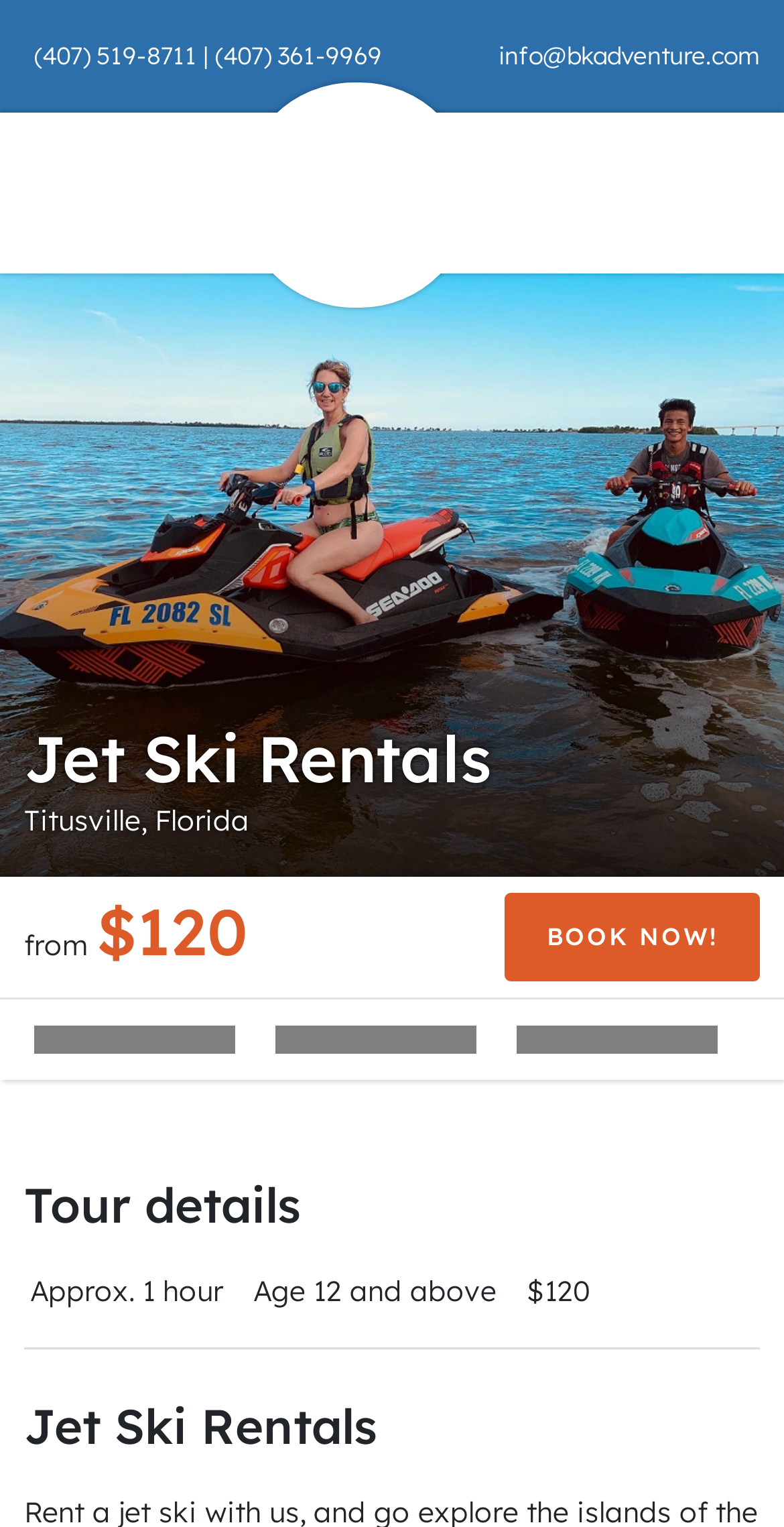Please give a one-word or short phrase response to the following question: 
What is the minimum age requirement for jet ski rentals?

12 and above